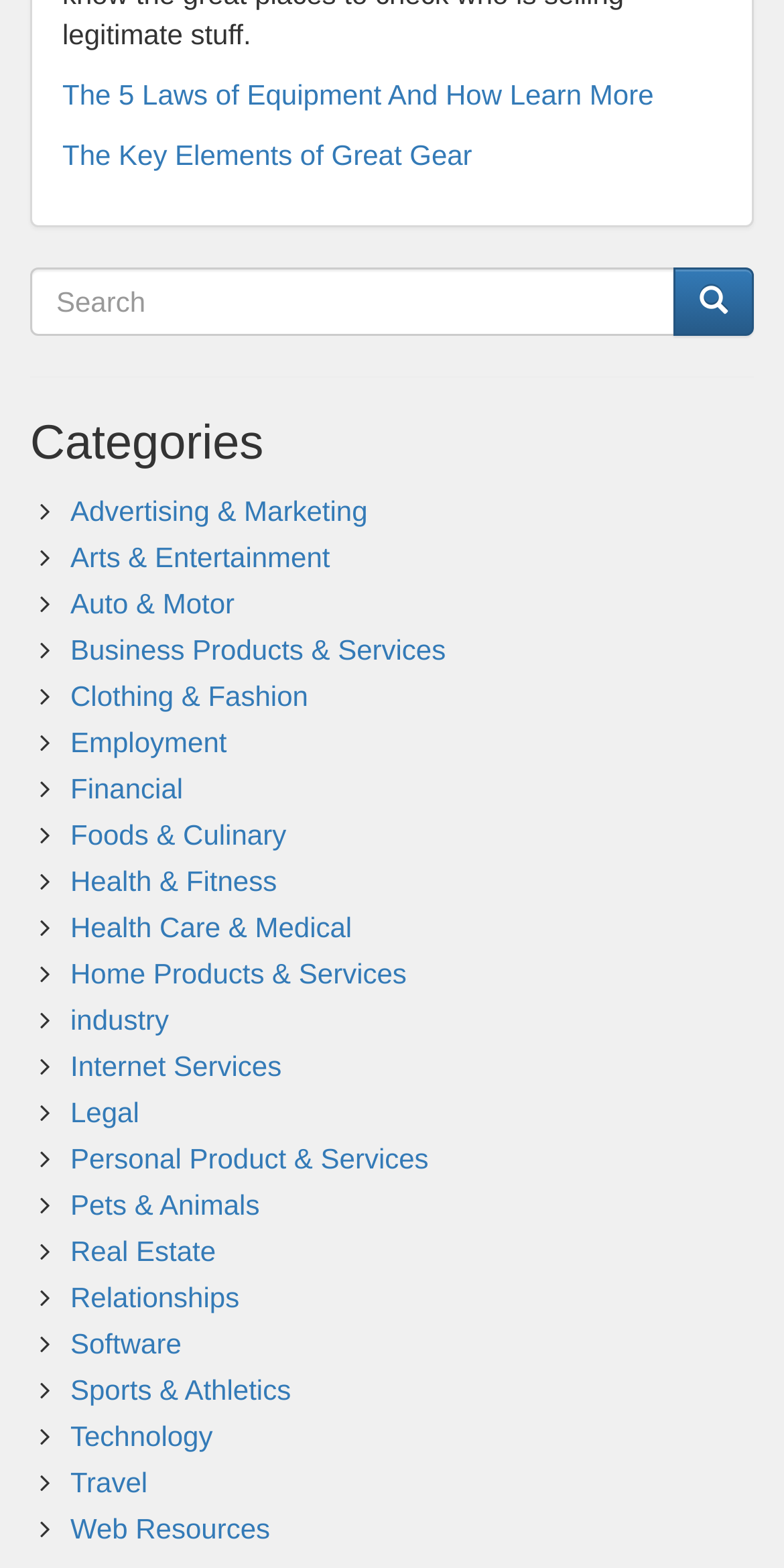Locate the bounding box coordinates of the area you need to click to fulfill this instruction: 'Explore Health & Fitness'. The coordinates must be in the form of four float numbers ranging from 0 to 1: [left, top, right, bottom].

[0.09, 0.552, 0.353, 0.572]